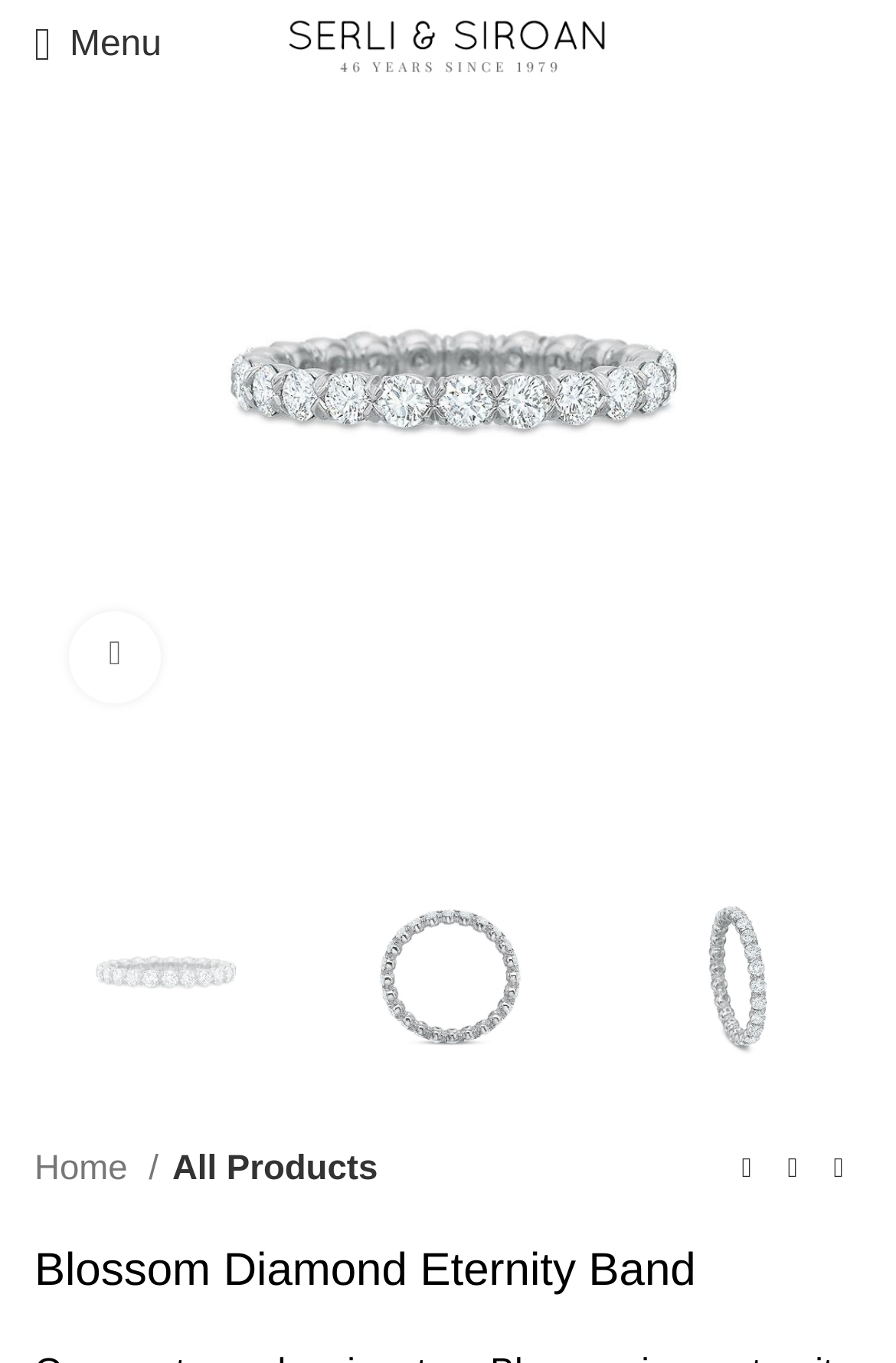Indicate the bounding box coordinates of the element that needs to be clicked to satisfy the following instruction: "View next product". The coordinates should be four float numbers between 0 and 1, i.e., [left, top, right, bottom].

[0.91, 0.841, 0.962, 0.875]